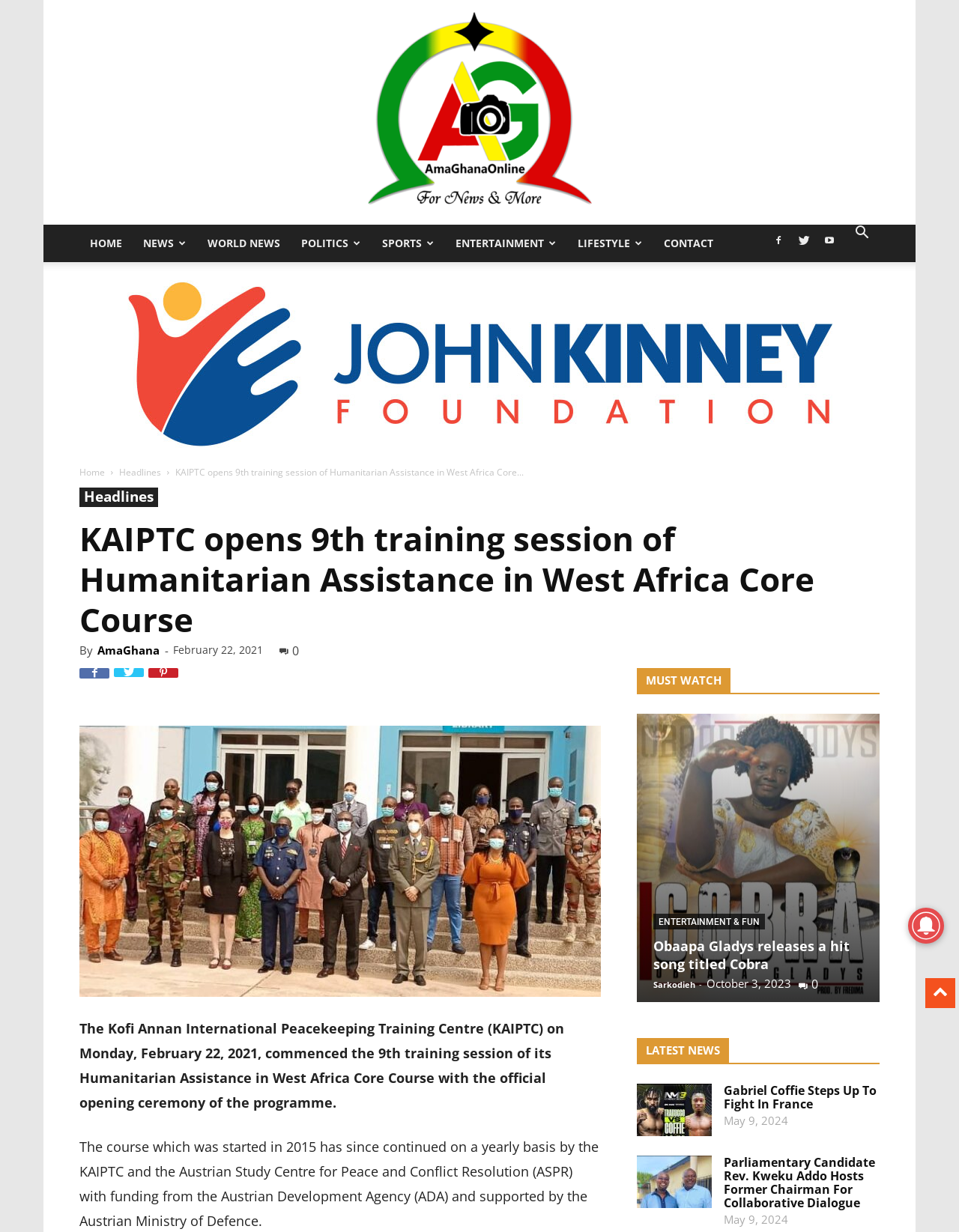Write a detailed summary of the webpage, including text, images, and layout.

The webpage is about the Kofi Annan International Peacekeeping Training Centre (KAIPTC) and its 9th training session of the Humanitarian Assistance in West Africa Core Course. At the top of the page, there is a logo of AmaGhanaonline.com, a news website, and a navigation menu with links to HOME, NEWS, WORLD NEWS, POLITICS, SPORTS, ENTERTAINMENT, LIFESTYLE, and CONTACT.

Below the navigation menu, there is a table with a heading that reads "KAIPTC opens 9th training session of Humanitarian Assistance in West Africa Core Course". The table contains an image and a brief description of the event. 

To the right of the table, there are three social media links and a button with an icon. Below the table, there is a section with a heading "MUST WATCH" that contains a link to an entertainment news article about Obaapa Gladys releasing a hit song titled Cobra.

Further down the page, there is a section with a heading "LATEST NEWS" that contains three news articles with images, headings, and brief descriptions. The articles are about Gabriel Coffie stepping up to fight in France, and a parliamentary candidate hosting a former chairman for a collaborative dialogue.

At the bottom of the page, there is an image that takes up about a quarter of the page's width. The overall layout of the page is organized, with clear headings and concise text, making it easy to navigate and read.